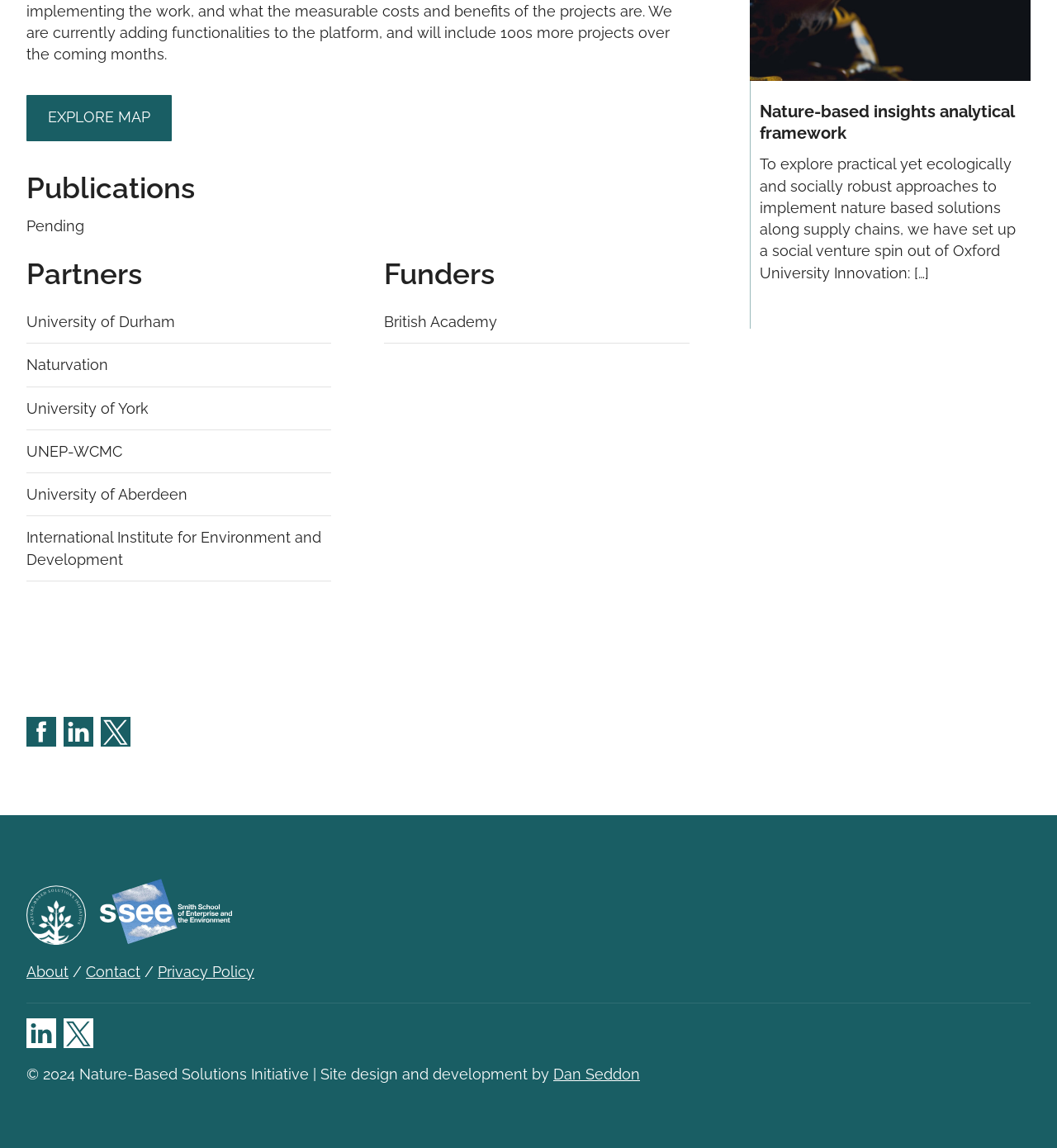Please locate the bounding box coordinates of the element that needs to be clicked to achieve the following instruction: "Post to Facebook". The coordinates should be four float numbers between 0 and 1, i.e., [left, top, right, bottom].

[0.025, 0.624, 0.053, 0.655]